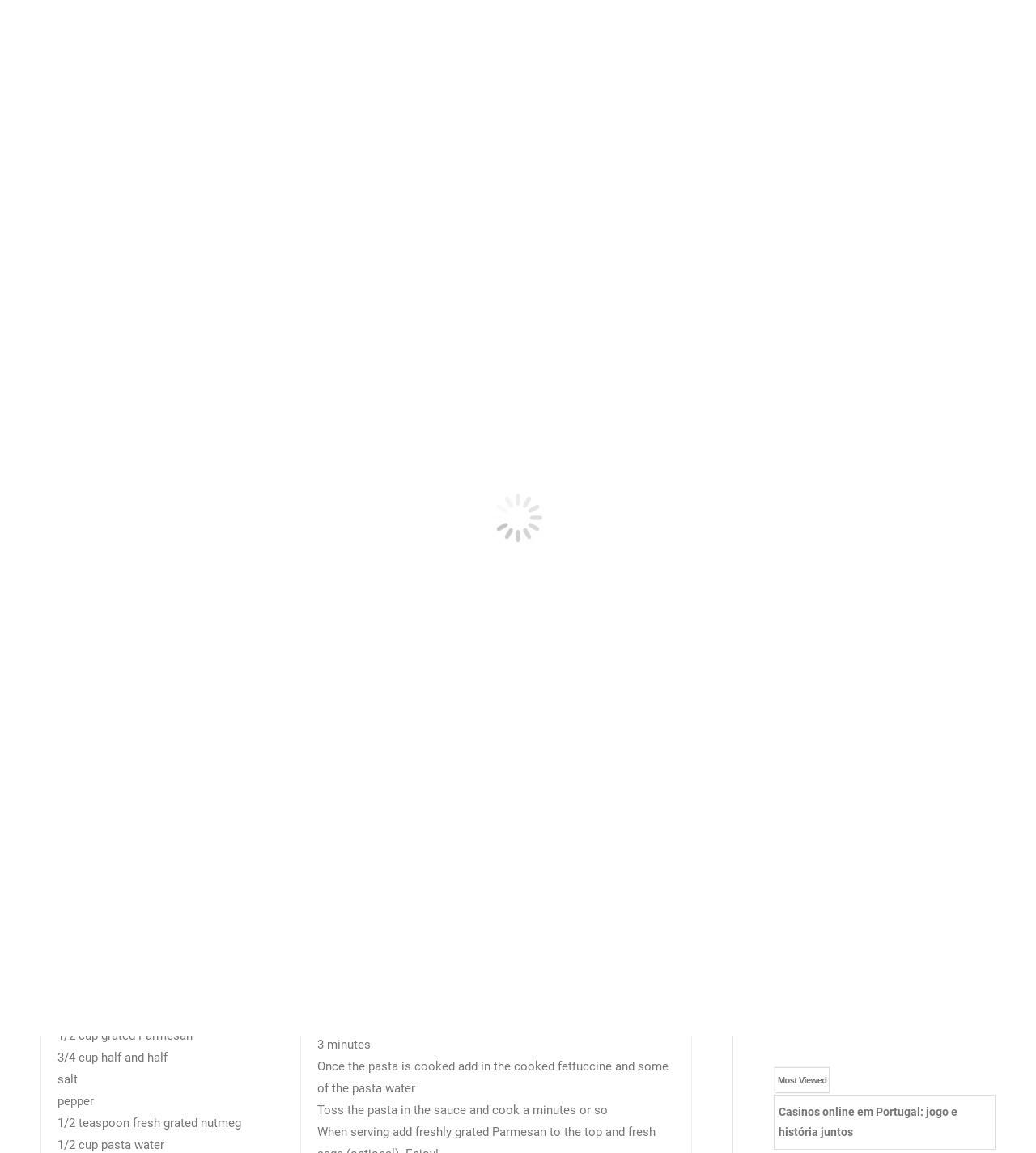Describe all significant elements and features of the webpage.

This webpage is about a fall pasta recipe, specifically a Pumpkin Alfredo recipe. At the top, there is a search bar with a magnifying glass icon, and a navigation menu with links to "Gourmet With Blakely", "Recipes", "About", "Favorite things", "Ask Blakely", "Press Kit", and "Travels". 

Below the navigation menu, there is a large image of the Pumpkin Alfredo dish, which takes up most of the width of the page. Above the image, there is a heading that reads "PUMPKIN ALFREDO" in bold font. 

To the left of the image, there is a section with a heading that reads "You are here:" followed by a breadcrumb trail of links, including "Home" and "Easy Dinner Recipes". Below this section, there is a link to the author's name, "Everyday Gourmet with Blakely", and a brief introduction to the recipe.

The main content of the page is divided into two sections: "Ingredients" and "Instructions". The "Ingredients" section lists out the required ingredients, including fettuccine pasta, butter, garlic, pumpkin puree, Parmesan, half and half, salt, pepper, and nutmeg. The "Instructions" section provides a step-by-step guide on how to prepare the dish, including boiling the fettuccine, making the sauce, and combining the two.

To the right of the main content, there are several sections, including an "INSTAGRAM FEED" section with a link to follow the author on Instagram, a "HUNGRY FOR TRAVELS" section promoting the author's travel website, and a "Most Viewed" section with a link to a popular article. 

At the very bottom of the page, there is a link to "Go to Top" and a small image.